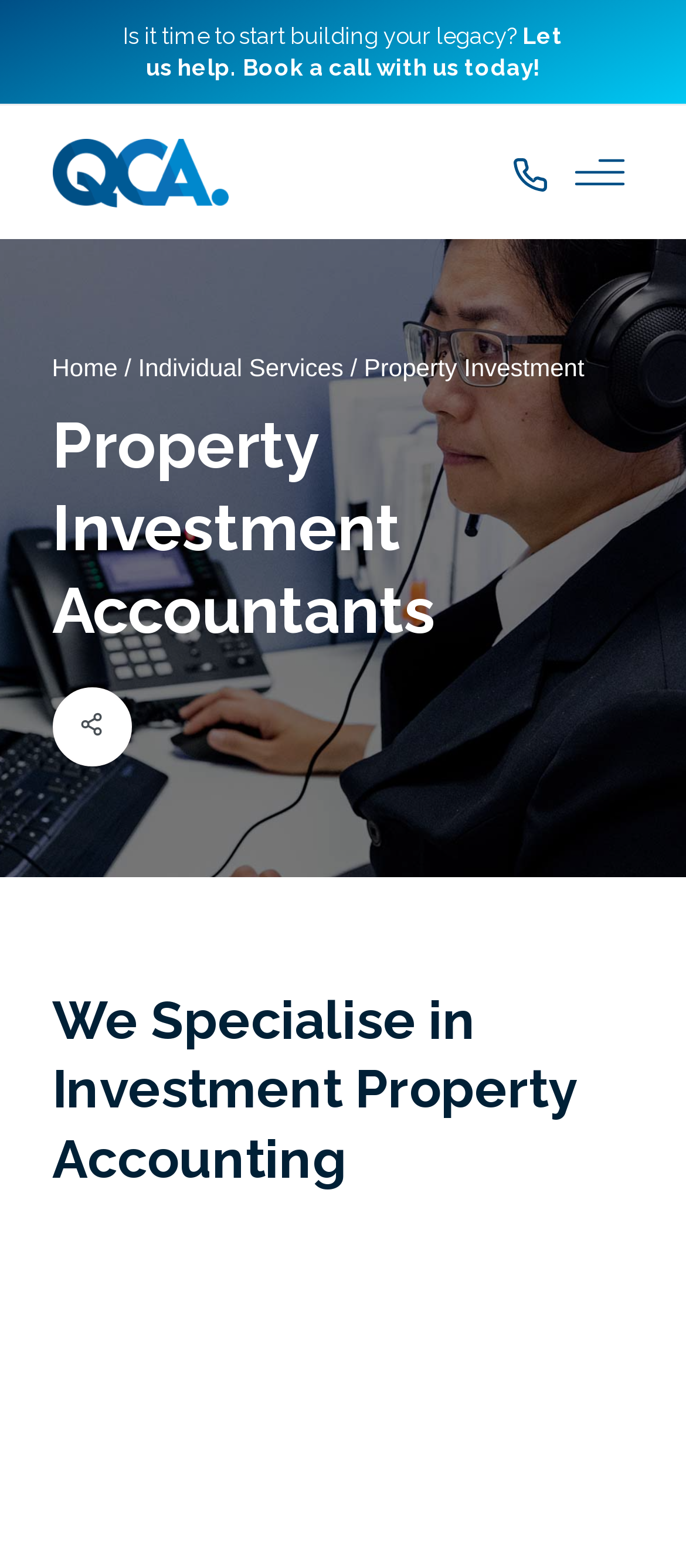Locate the bounding box for the described UI element: "service-busi-ico-share". Ensure the coordinates are four float numbers between 0 and 1, formatted as [left, top, right, bottom].

[0.076, 0.438, 0.191, 0.489]